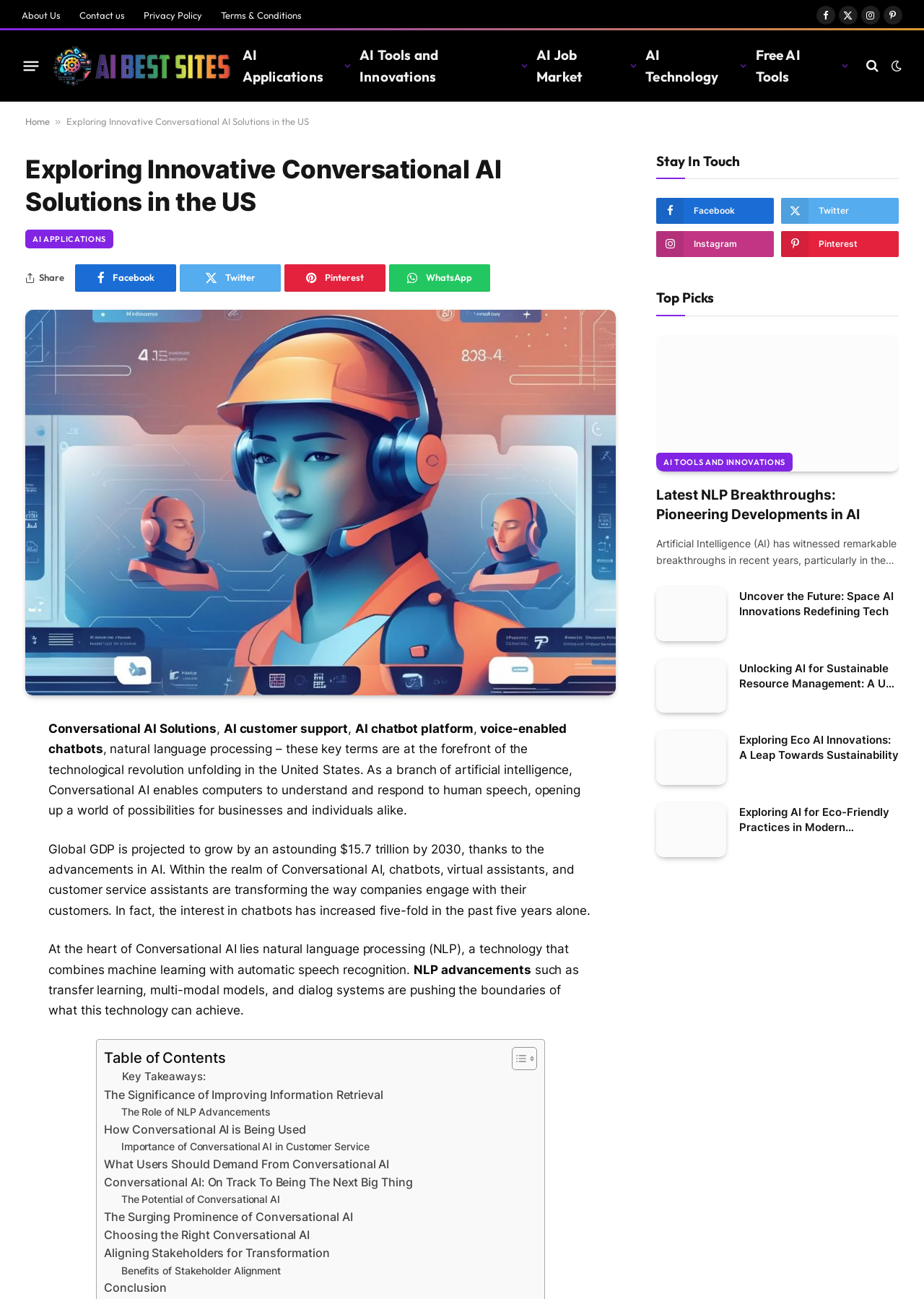What is the principal heading displayed on the webpage?

Exploring Innovative Conversational AI Solutions in the US